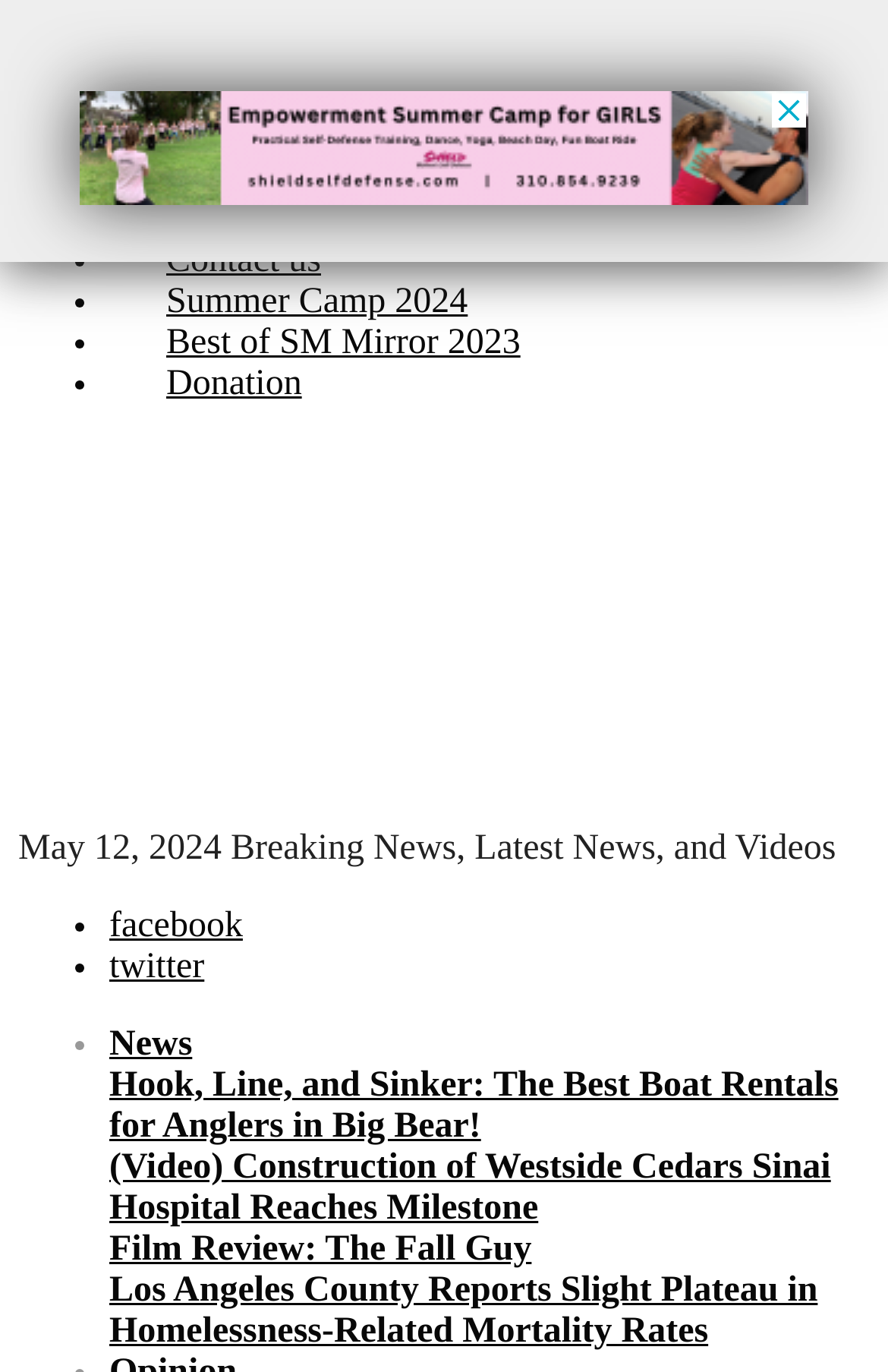Please identify the bounding box coordinates of the clickable element to fulfill the following instruction: "Go to the Facebook page". The coordinates should be four float numbers between 0 and 1, i.e., [left, top, right, bottom].

[0.123, 0.661, 0.273, 0.689]